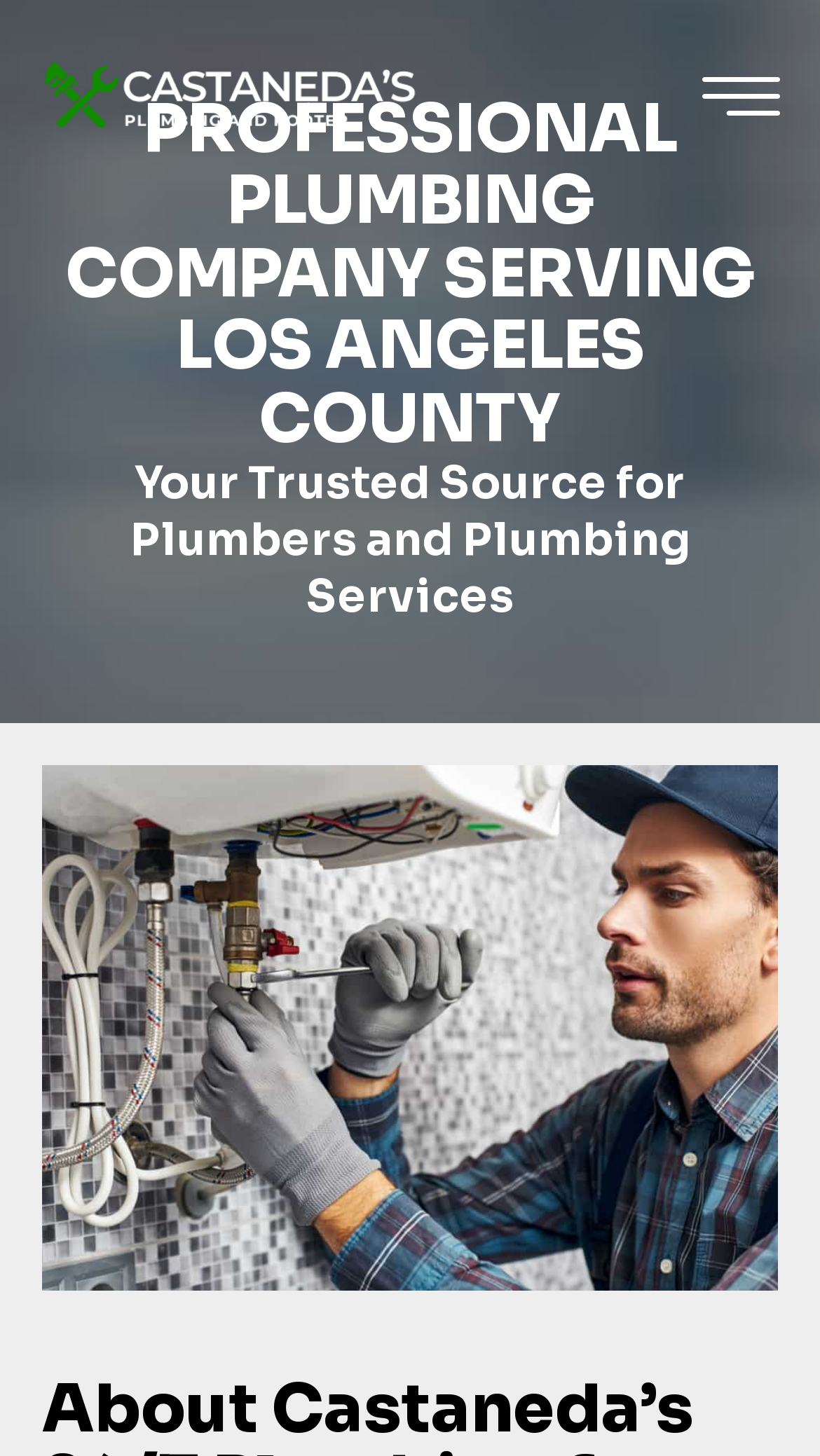Identify the bounding box coordinates of the HTML element based on this description: "parent_node: Home aria-label="hamburger-icon"".

[0.846, 0.038, 0.962, 0.097]